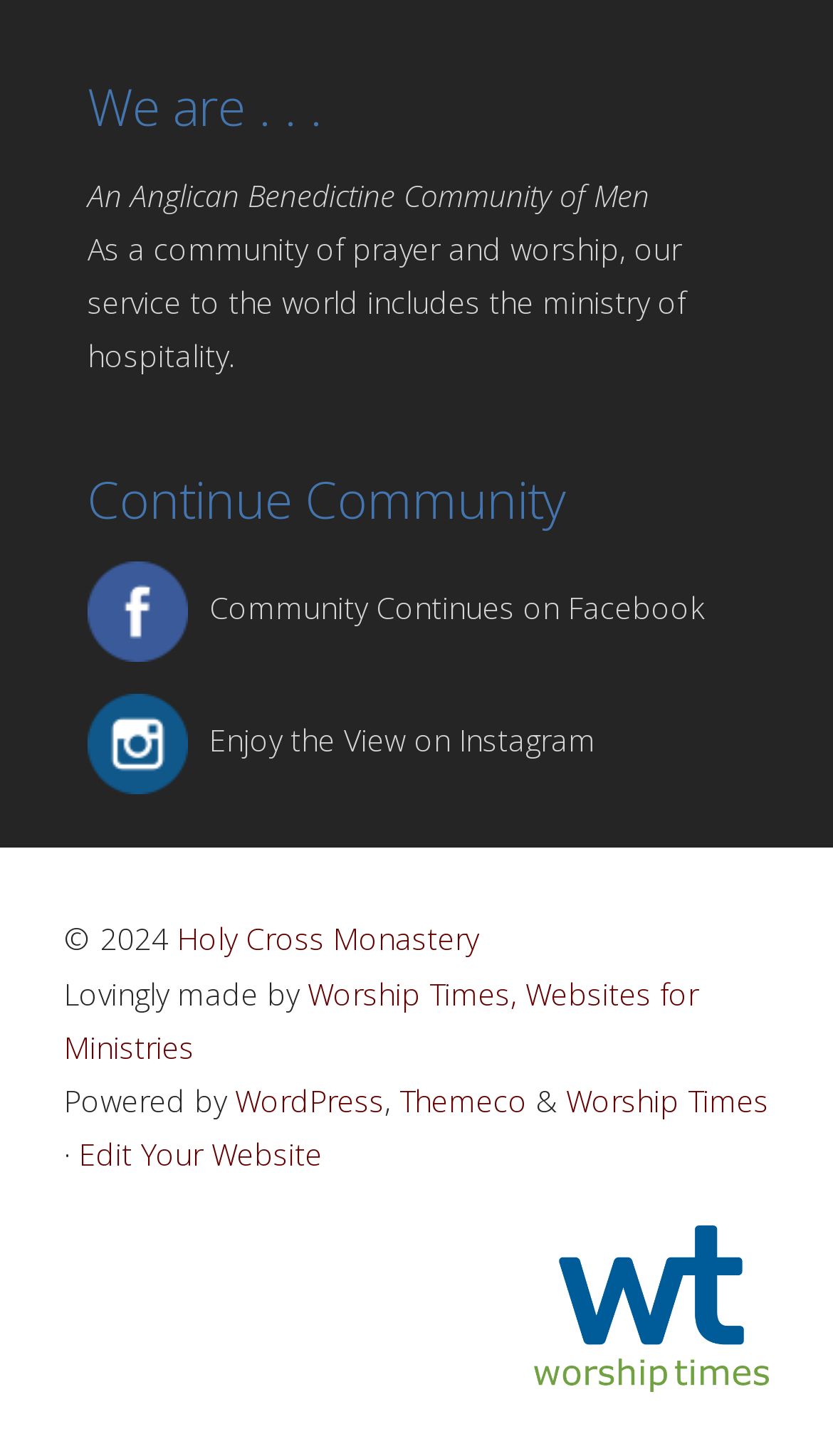Highlight the bounding box of the UI element that corresponds to this description: "Holy Cross Monastery".

[0.213, 0.631, 0.574, 0.659]